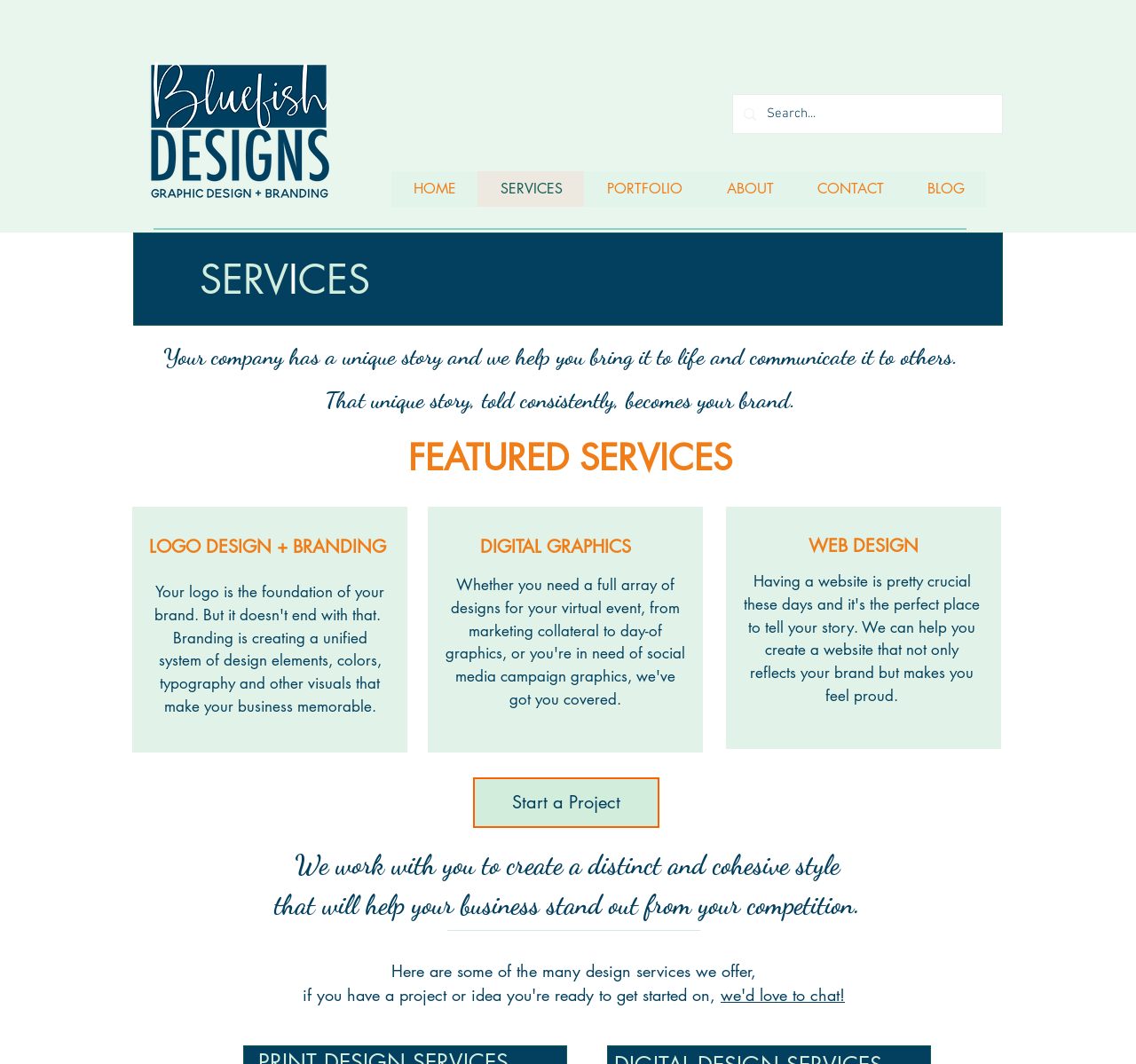Identify the bounding box coordinates of the specific part of the webpage to click to complete this instruction: "Click the HOME link".

[0.345, 0.161, 0.42, 0.194]